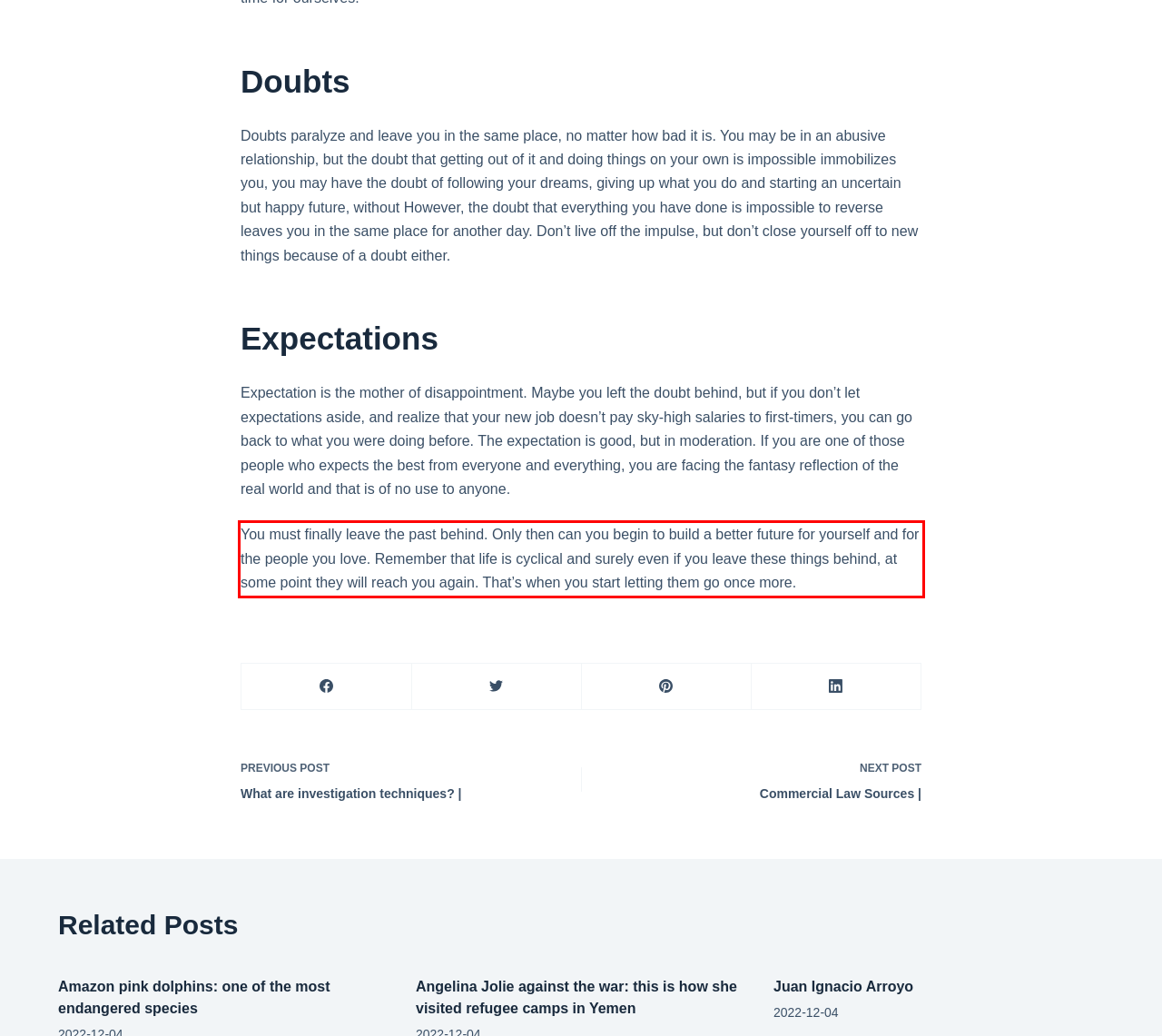Review the screenshot of the webpage and recognize the text inside the red rectangle bounding box. Provide the extracted text content.

You must finally leave the past behind. Only then can you begin to build a better future for yourself and for the people you love. Remember that life is cyclical and surely even if you leave these things behind, at some point they will reach you again. That’s when you start letting them go once more.